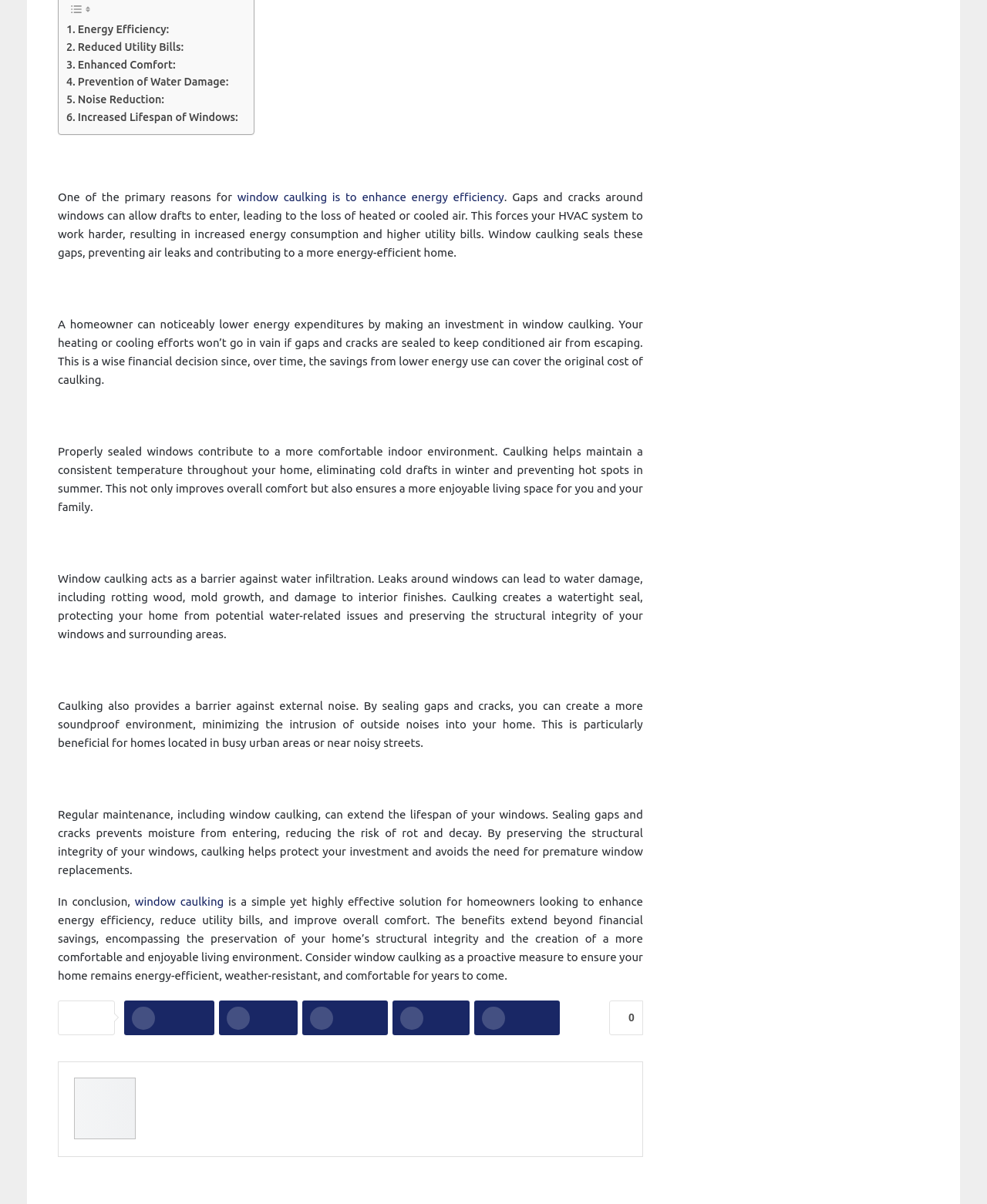Using the provided description: "Energy Efficiency:", find the bounding box coordinates of the corresponding UI element. The output should be four float numbers between 0 and 1, in the format [left, top, right, bottom].

[0.015, 0.035, 0.116, 0.051]